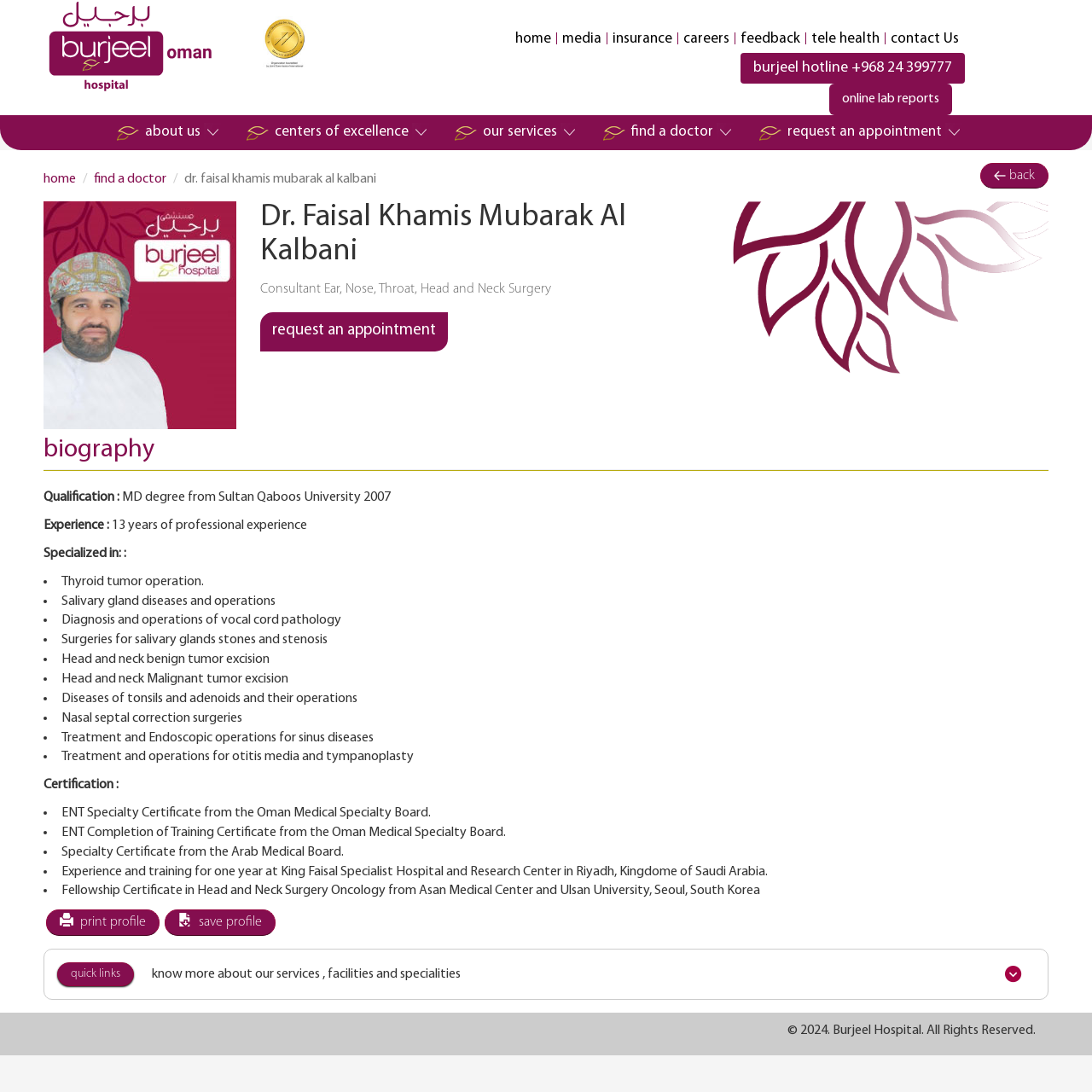Please identify the bounding box coordinates of the element I need to click to follow this instruction: "print profile".

[0.042, 0.833, 0.146, 0.857]